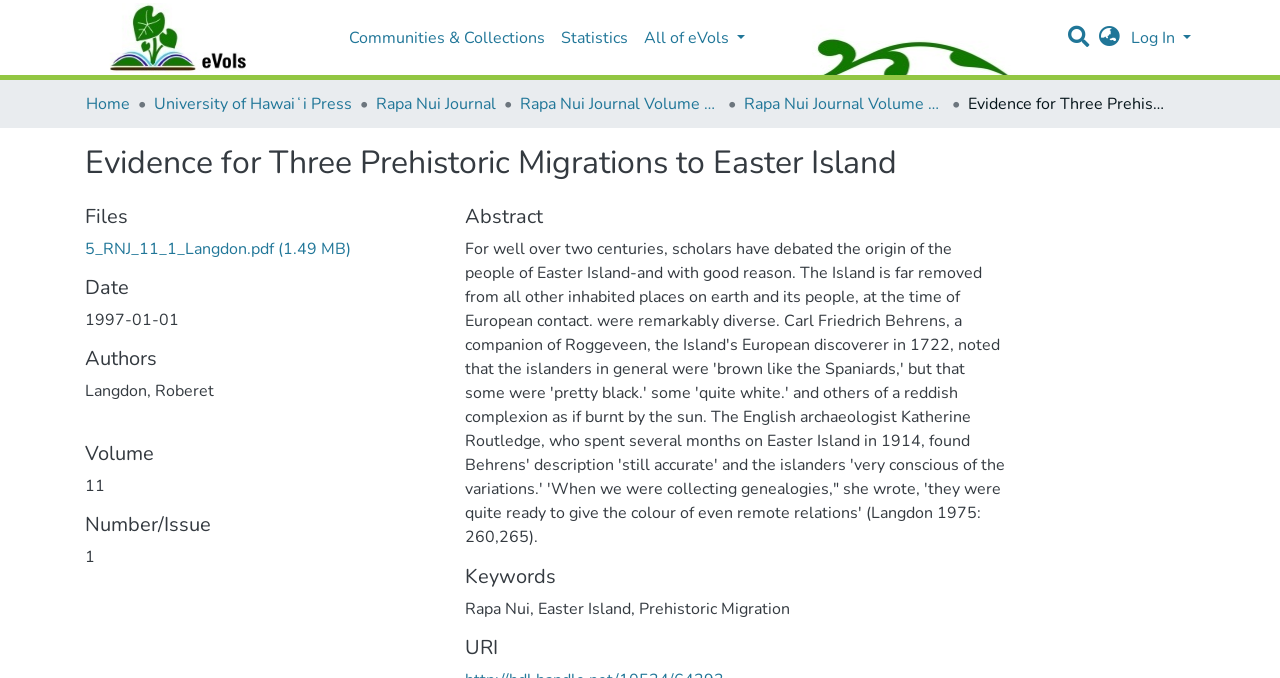Show the bounding box coordinates for the HTML element described as: "University of Hawaiʻi Press".

[0.12, 0.136, 0.275, 0.171]